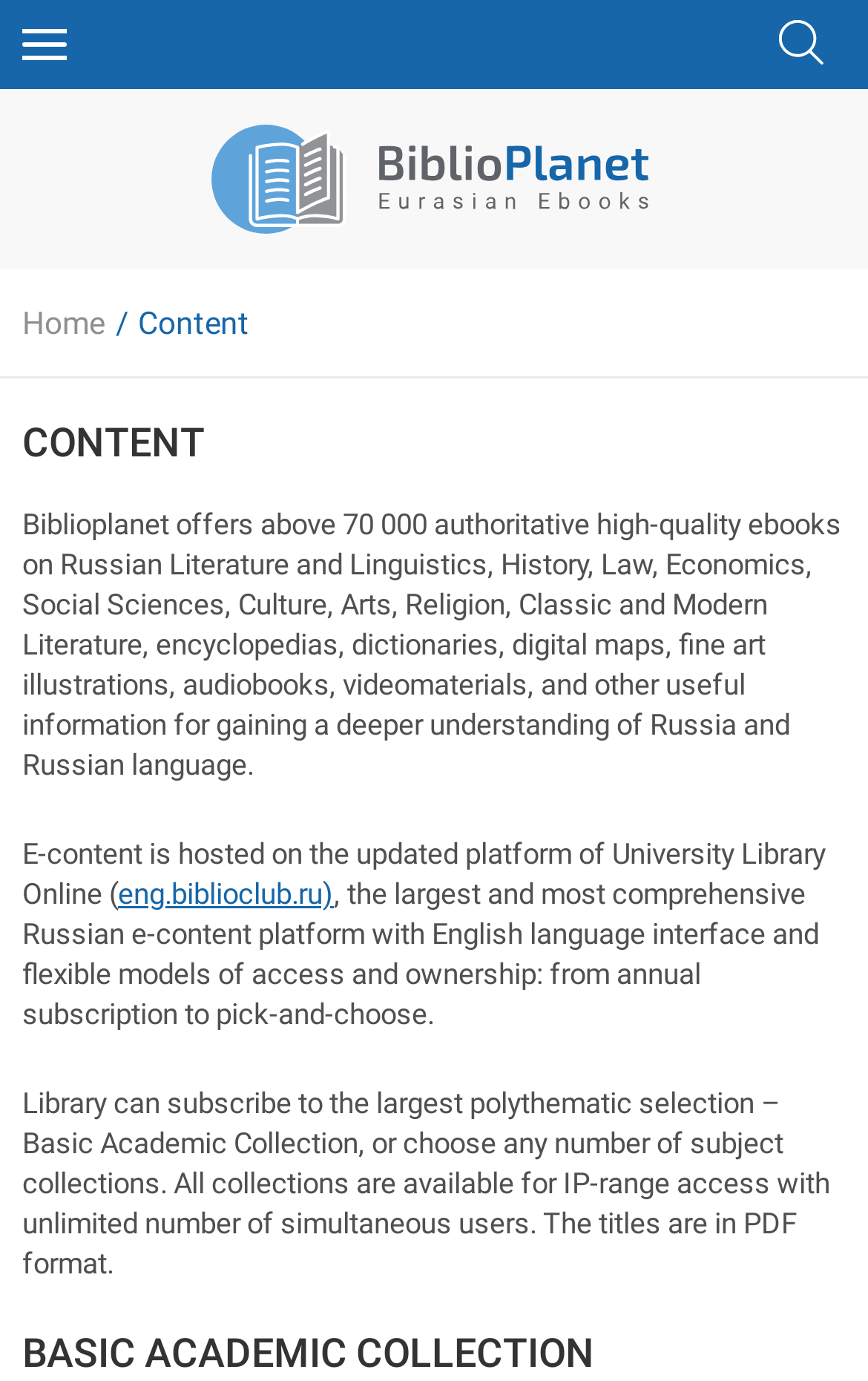Locate the UI element described as follows: "Content". Return the bounding box coordinates as four float numbers between 0 and 1 in the order [left, top, right, bottom].

[0.133, 0.219, 0.287, 0.248]